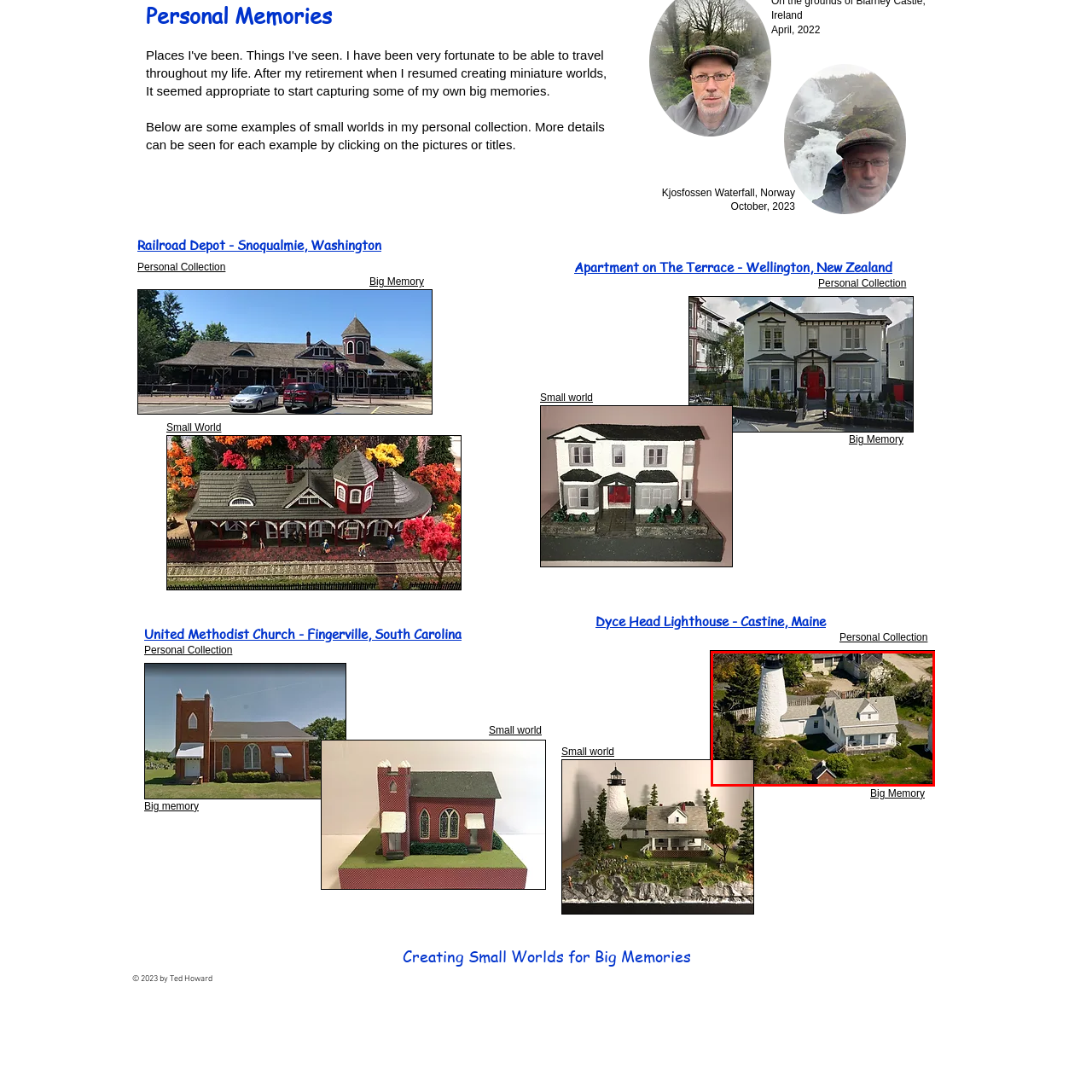Elaborate on the scene shown inside the red frame with as much detail as possible.

This image showcases a picturesque aerial view of a lighthouse, characterized by its tall, white structure with a black top, set against a backdrop of lush greenery. Adjacent to the lighthouse is a charming white house that features a porch, adding to the serene coastal scene. The surrounding landscape is dotted with bushes and trees, enhancing the natural beauty of the area. This photograph is part of a personal collection that captures small worlds and memorable locations, highlighting the tranquil and historical aspects of coastal architecture. The image invites viewers to appreciate both the craftsmanship of the lighthouse and its harmonious integration into the seaside environment.